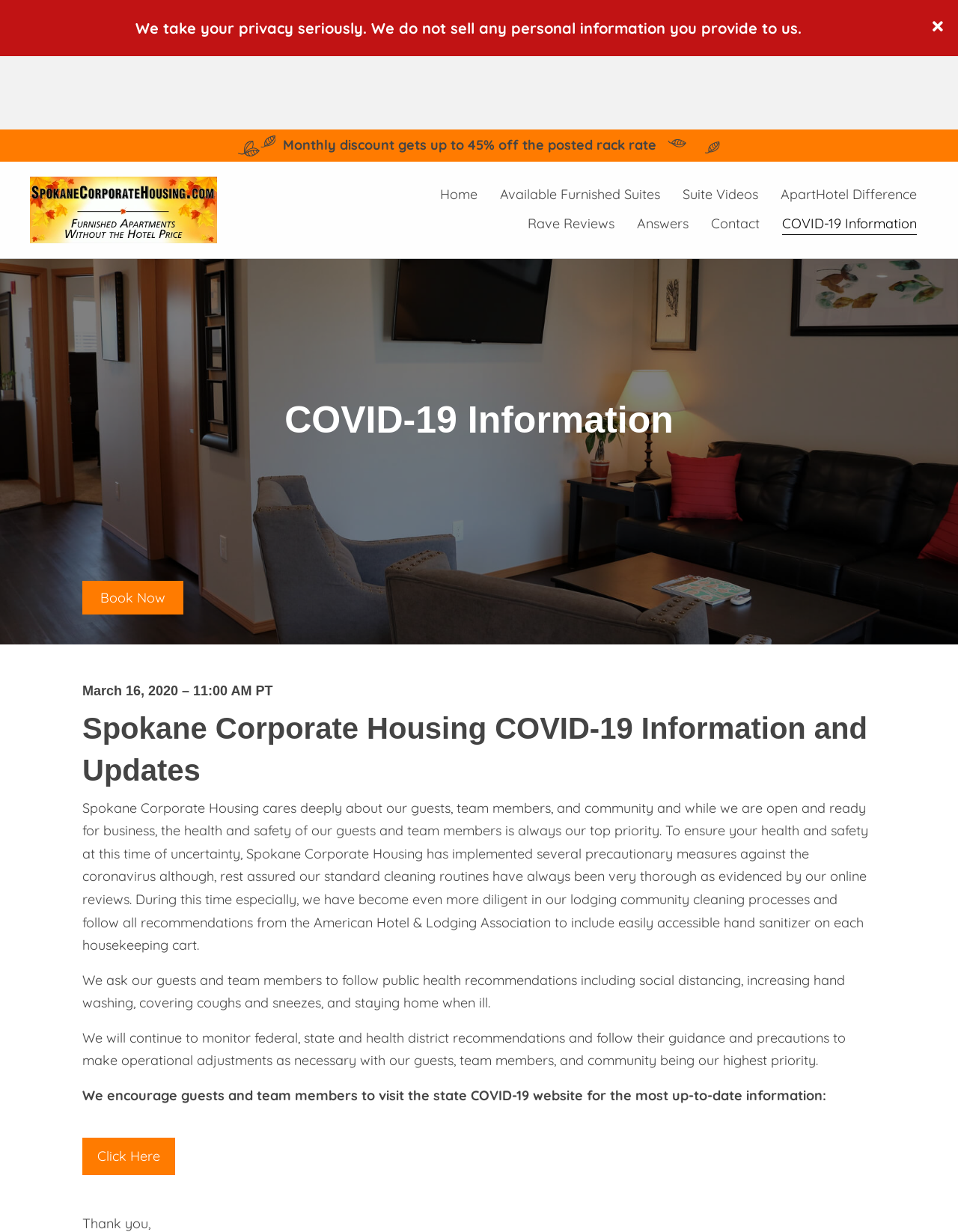Please specify the coordinates of the bounding box for the element that should be clicked to carry out this instruction: "Click the Click Here button". The coordinates must be four float numbers between 0 and 1, formatted as [left, top, right, bottom].

[0.086, 0.923, 0.183, 0.954]